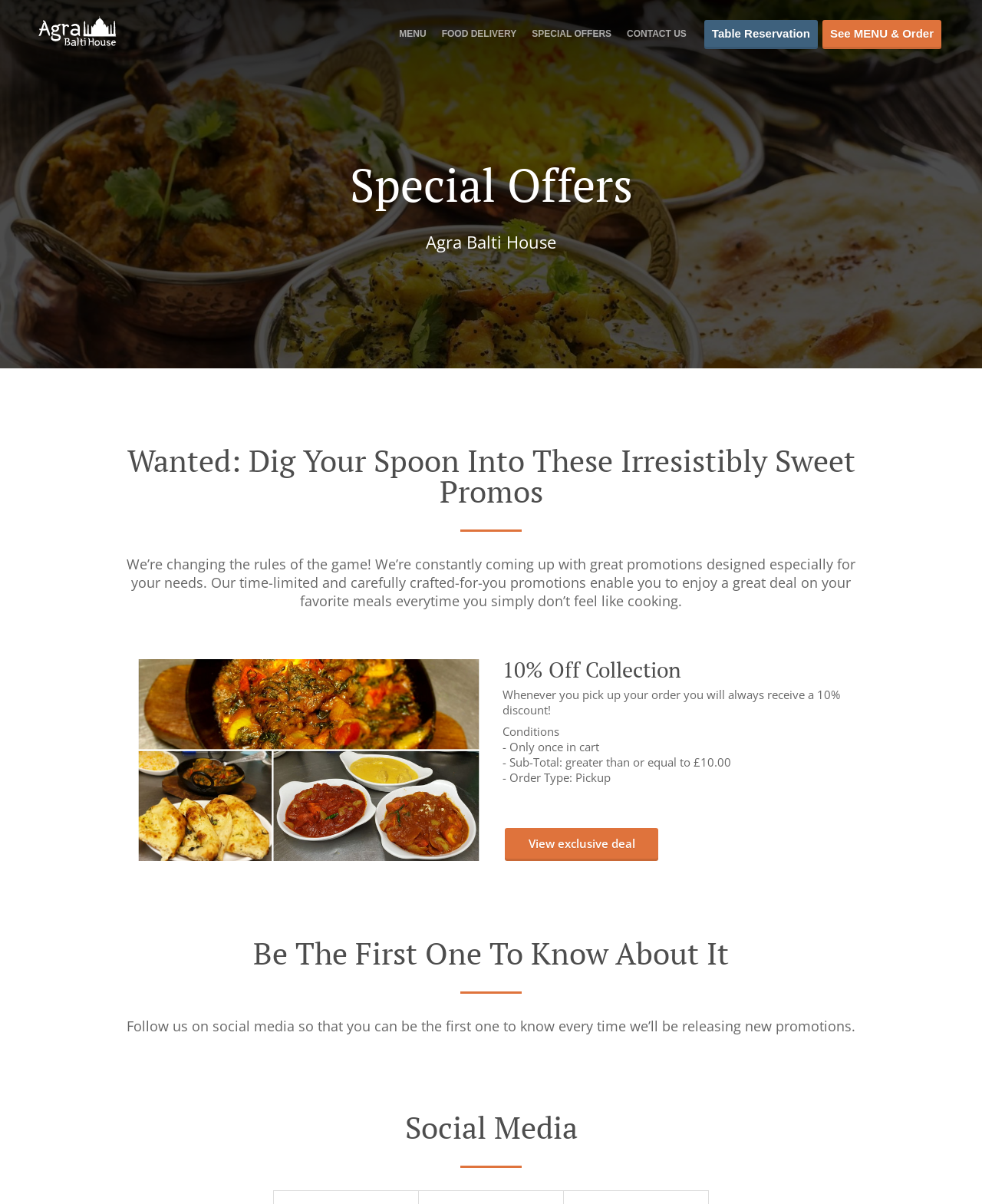Given the element description: "Sign Up FREE Today", predict the bounding box coordinates of this UI element. The coordinates must be four float numbers between 0 and 1, given as [left, top, right, bottom].

None